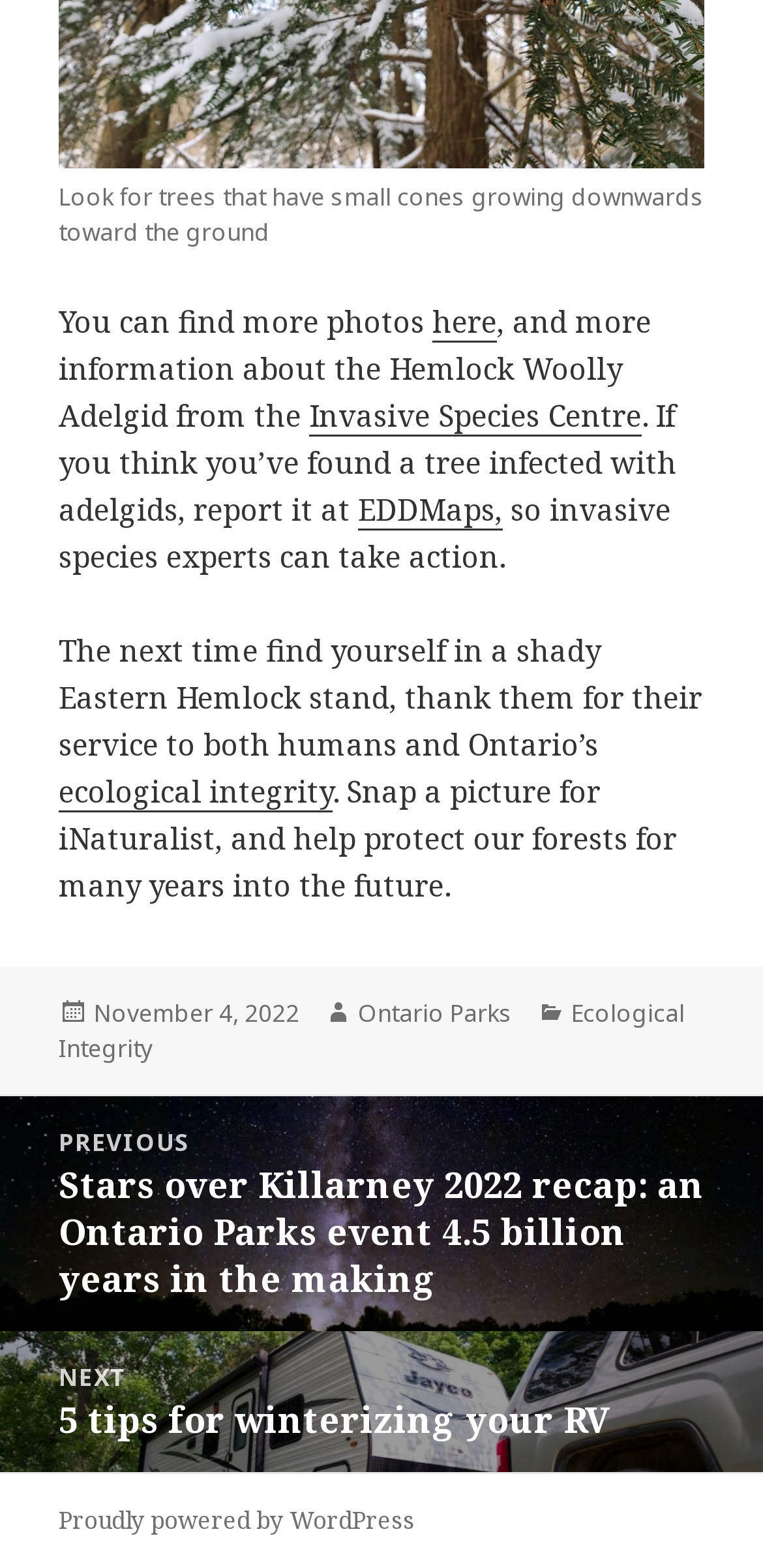What is the author of the post?
Look at the screenshot and respond with one word or a short phrase.

Ontario Parks